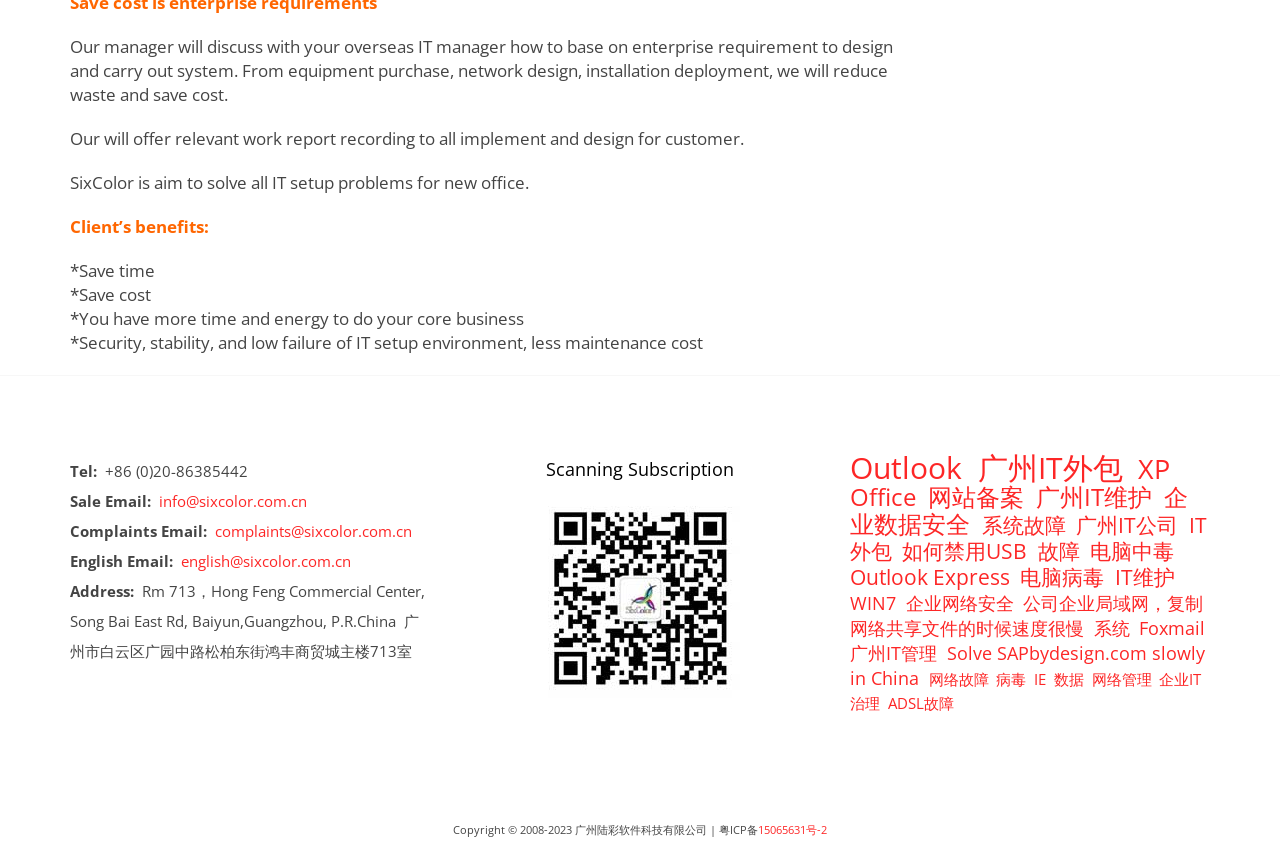What is the company's phone number?
Please craft a detailed and exhaustive response to the question.

The phone number can be found in the contact information section of the webpage, where it is listed as 'Tel: +86 (0)20-86385442'.